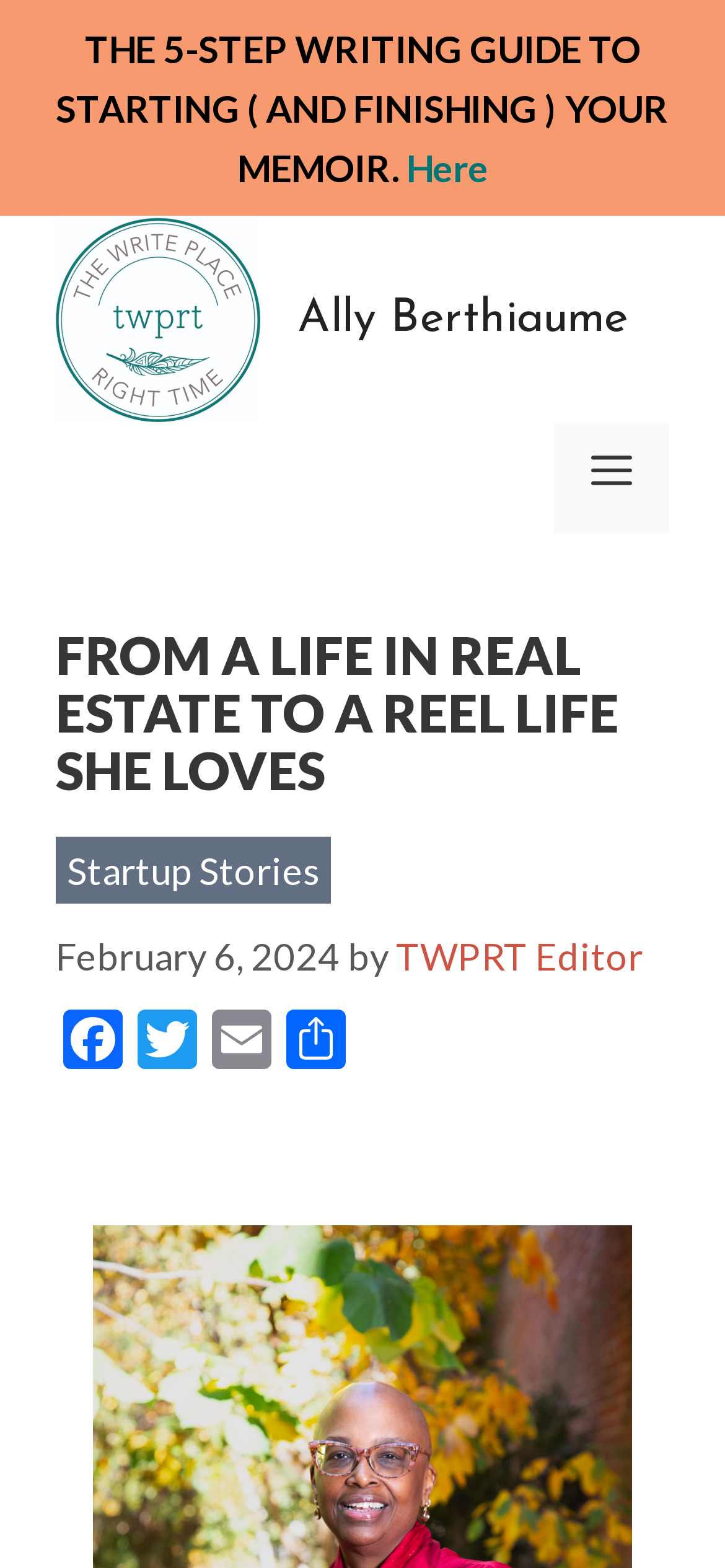Identify the bounding box of the UI element that matches this description: "Ally Berthiaume".

[0.41, 0.188, 0.867, 0.218]